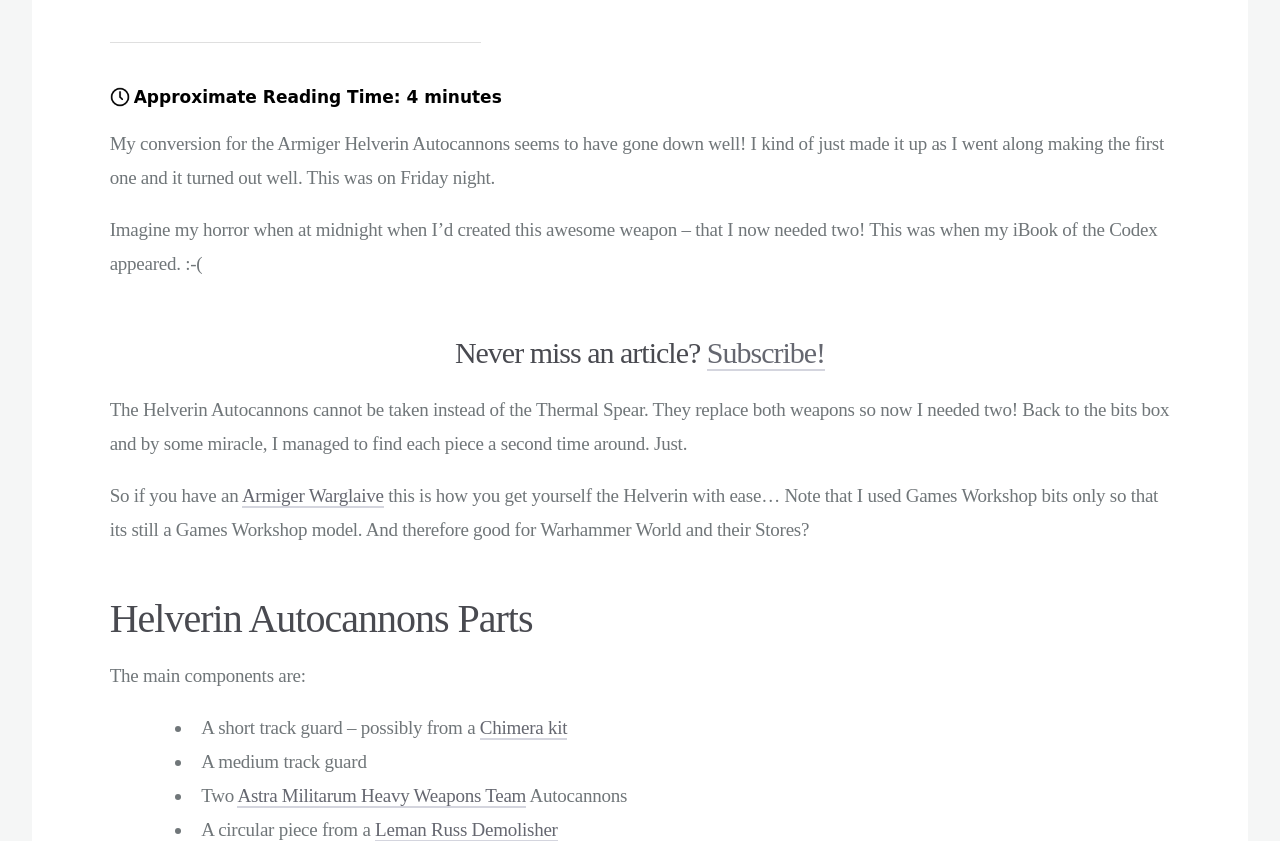Based on the description "Astra Militarum Heavy Weapons Team", find the bounding box of the specified UI element.

[0.185, 0.933, 0.411, 0.96]